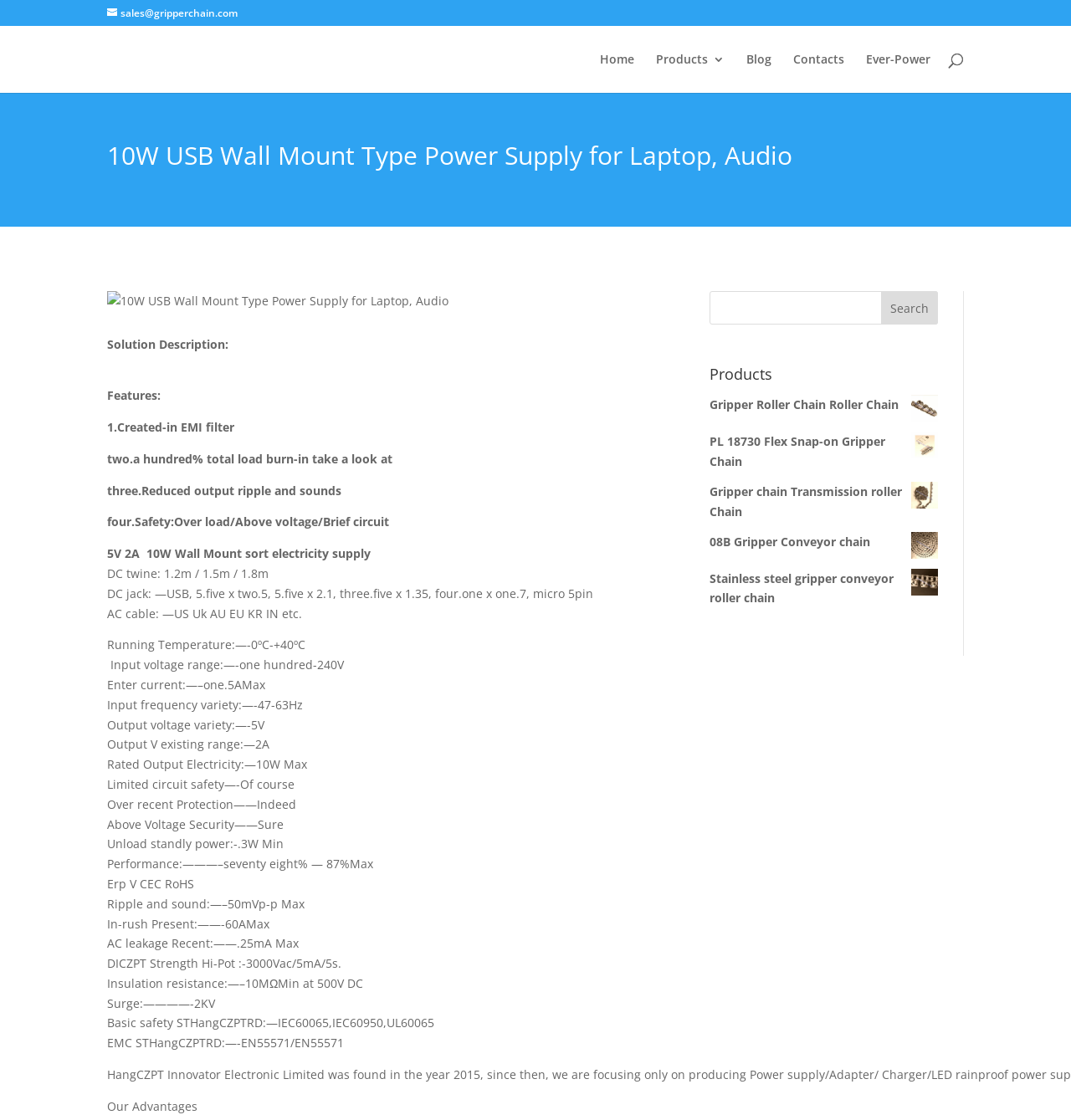Can you provide the bounding box coordinates for the element that should be clicked to implement the instruction: "Search for products"?

[0.663, 0.26, 0.876, 0.29]